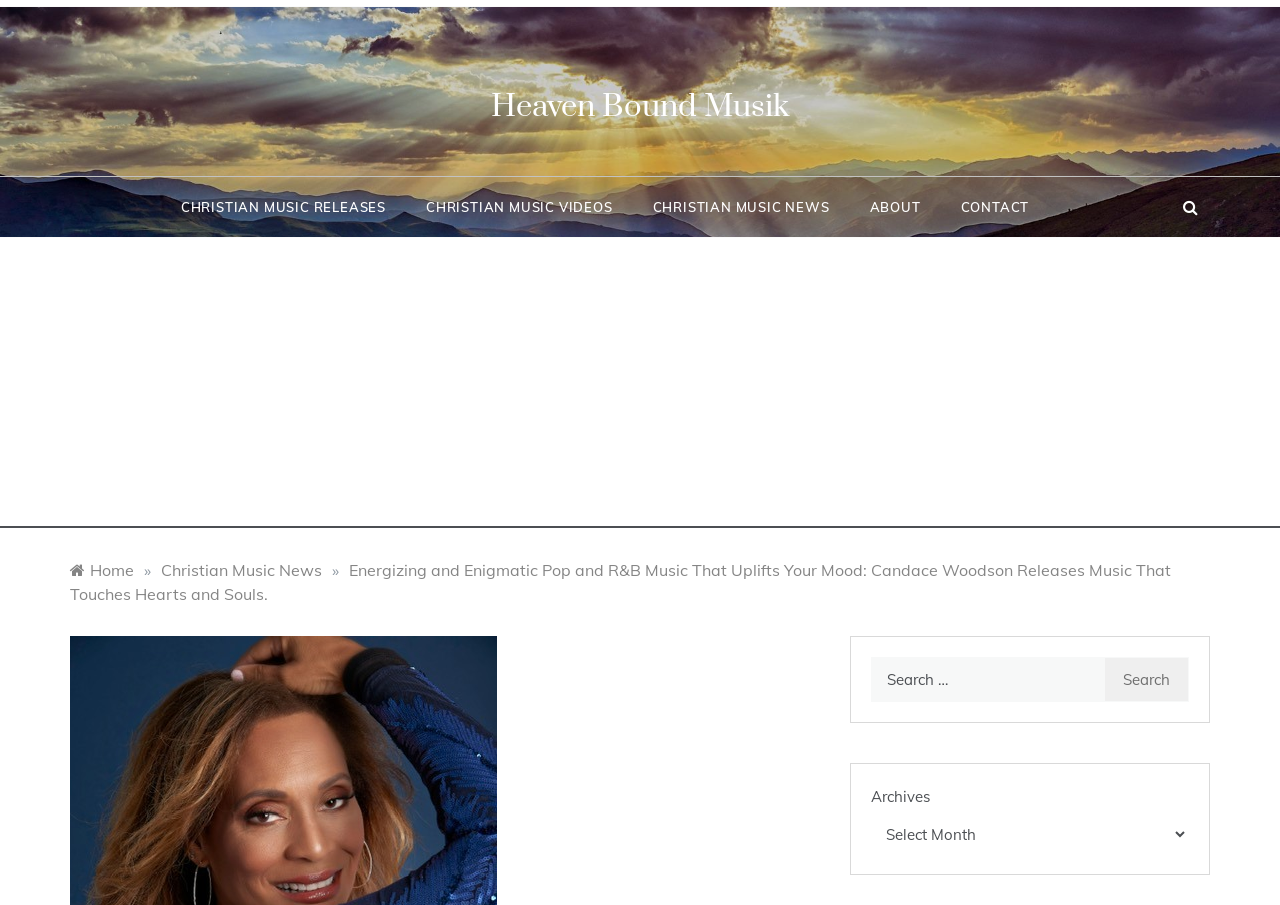Summarize the contents and layout of the webpage in detail.

The webpage is about Candace Woodson's music, specifically her pop and R&B music that uplifts one's mood. At the top, there is a heading "Heaven Bound Musik" with a link to the website. Below this, there are six links in a row, including "CHRISTIAN MUSIC RELEASES", "CHRISTIAN MUSIC VIDEOS", "CHRISTIAN MUSIC NEWS", "ABOUT", and "CONTACT".

On the left side, there is a large advertisement iframe taking up most of the vertical space. To the right of the advertisement, there is a navigation section with breadcrumbs, showing the current page's location. The breadcrumbs consist of links to "Home", "Christian Music News", and the current page's title.

Below the navigation section, there is a search bar with a label "Search for:" and a search button. Next to the search bar, there is a dropdown menu labeled "Archives".

The overall layout is organized, with clear sections for navigation, search, and archives. The links and buttons are neatly arranged, making it easy to navigate the webpage.